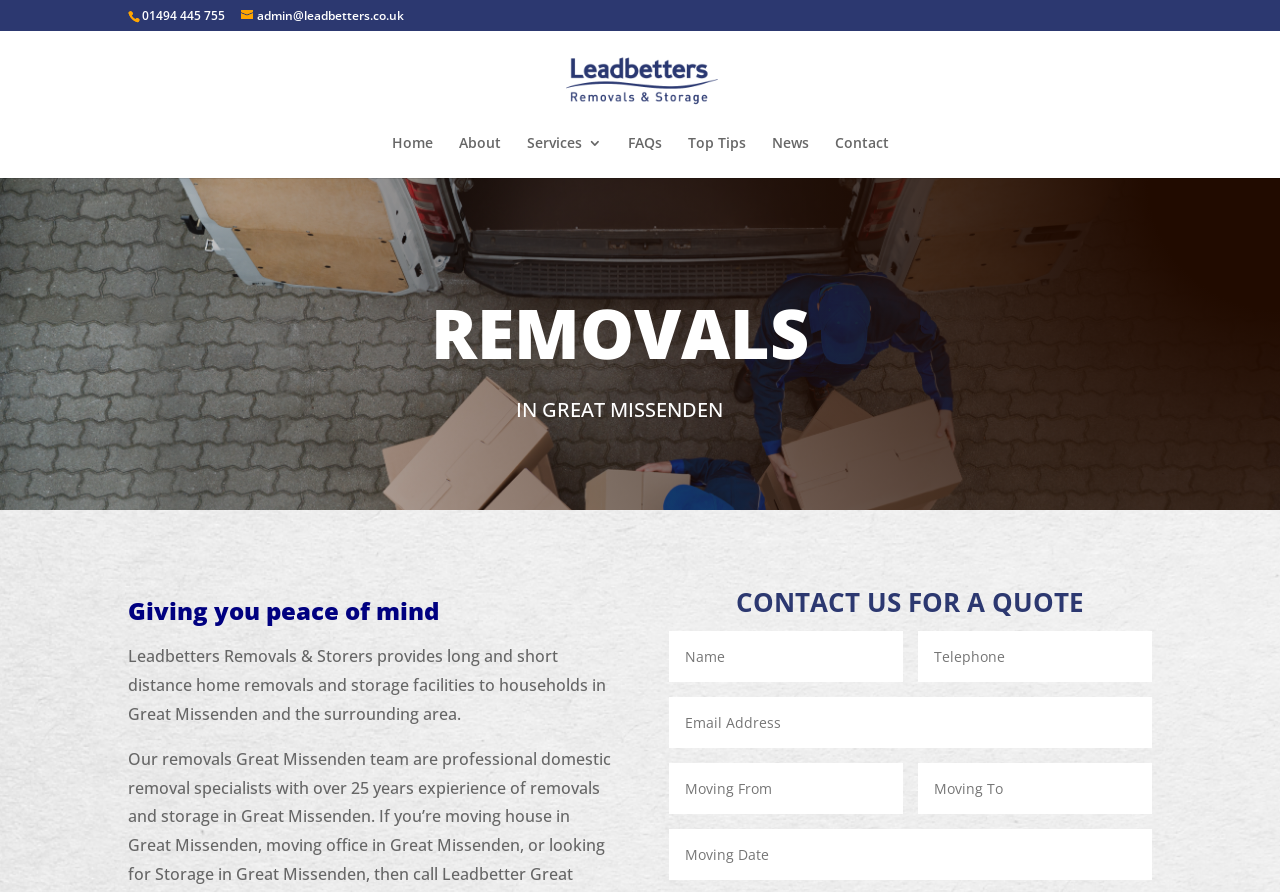Kindly provide the bounding box coordinates of the section you need to click on to fulfill the given instruction: "Go to the home page".

[0.306, 0.152, 0.338, 0.2]